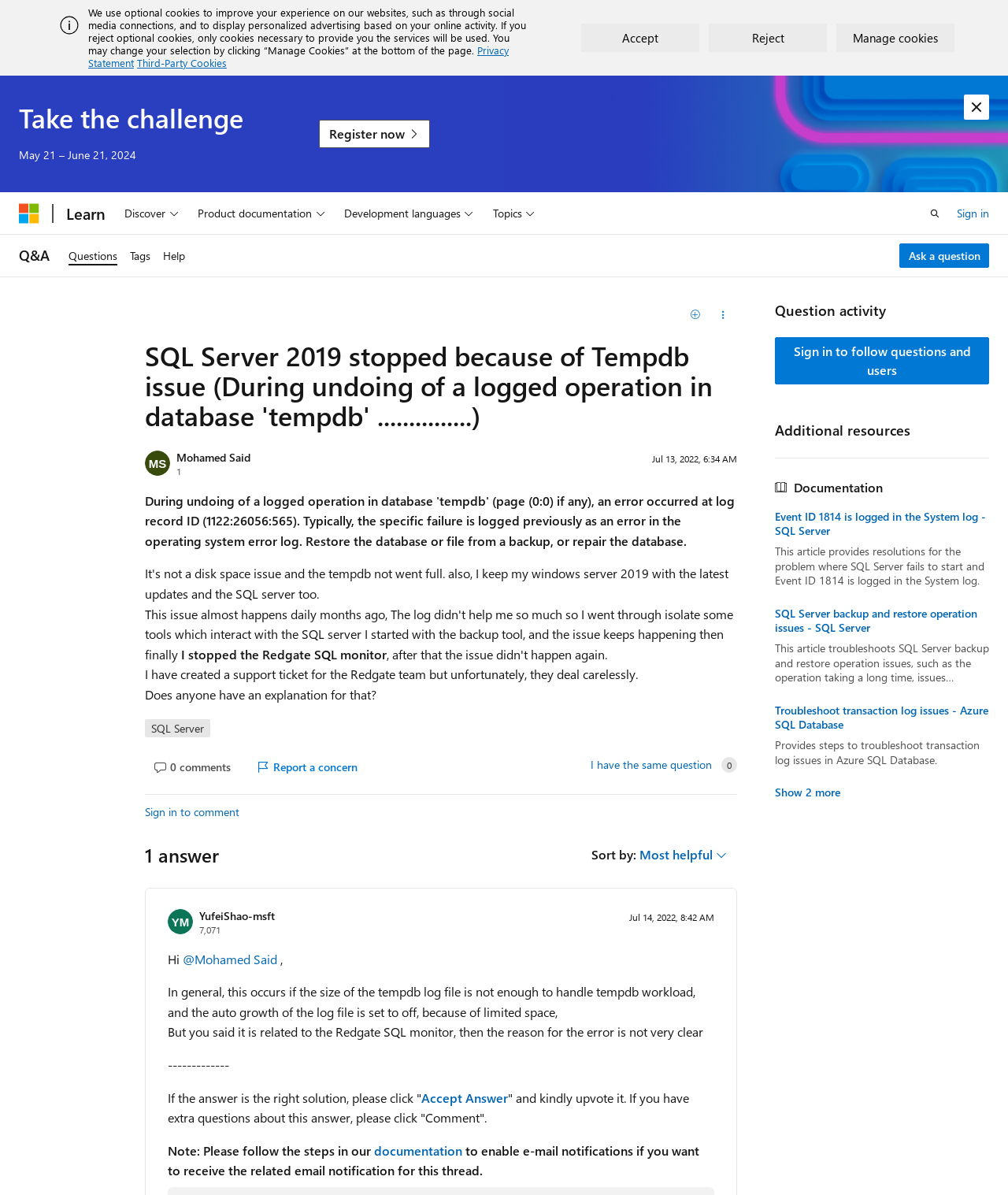Using floating point numbers between 0 and 1, provide the bounding box coordinates in the format (top-left x, top-left y, bottom-right x, bottom-right y). Locate the UI element described here: YufeiShao-msft

[0.198, 0.76, 0.273, 0.773]